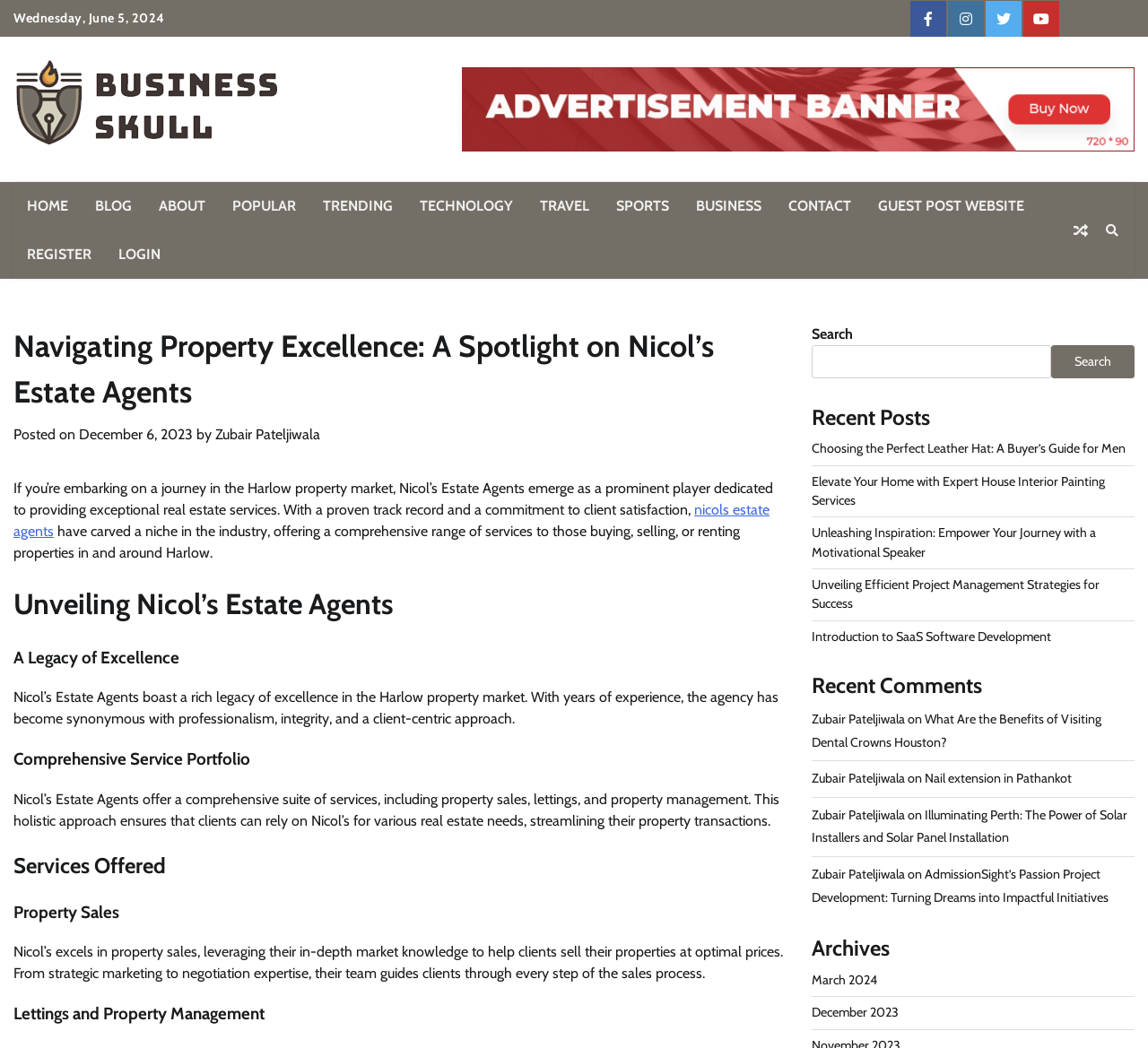Please identify the bounding box coordinates of the element on the webpage that should be clicked to follow this instruction: "Click on the 'HOME' link". The bounding box coordinates should be given as four float numbers between 0 and 1, formatted as [left, top, right, bottom].

[0.012, 0.174, 0.071, 0.22]